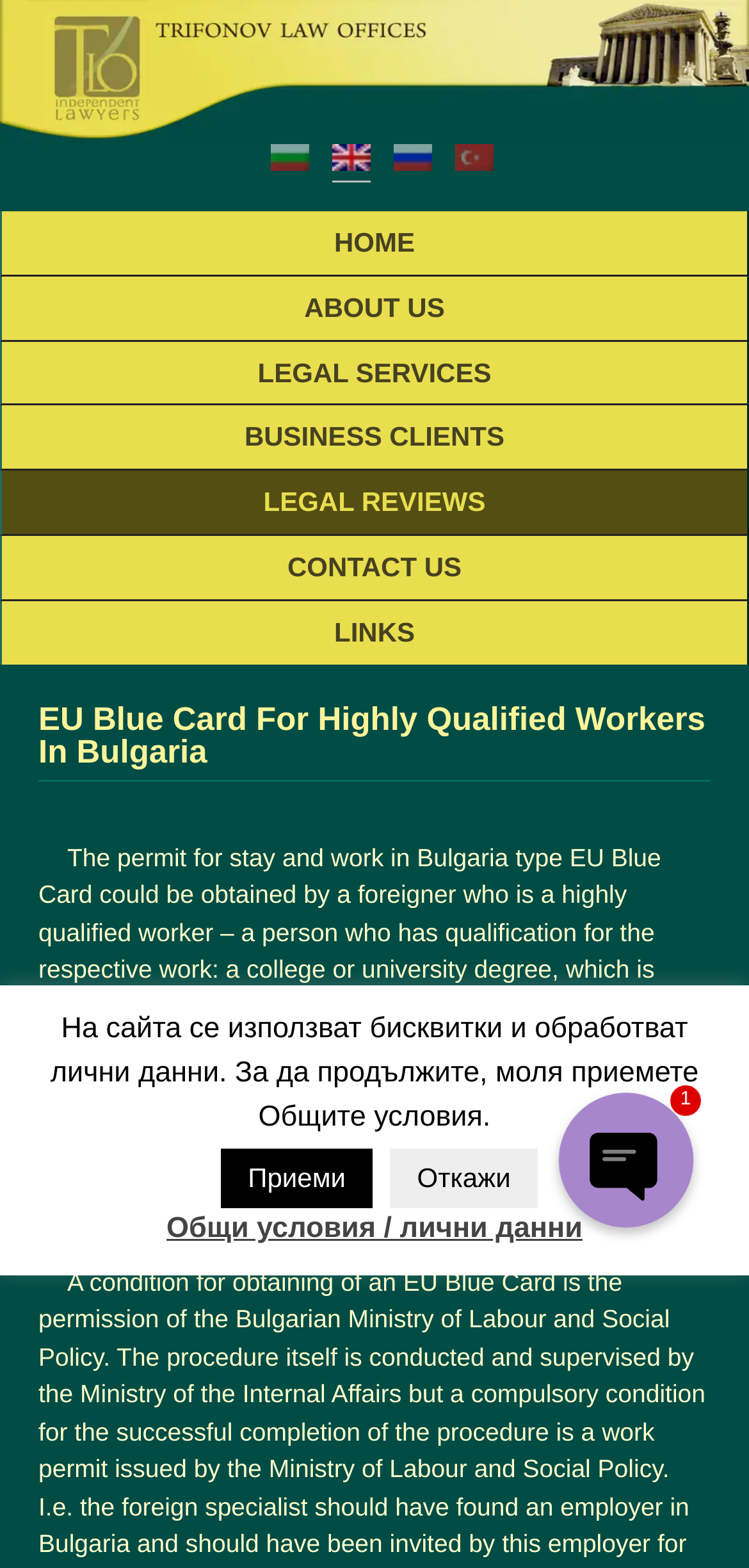Locate the bounding box coordinates of the element I should click to achieve the following instruction: "read hair care tips".

None